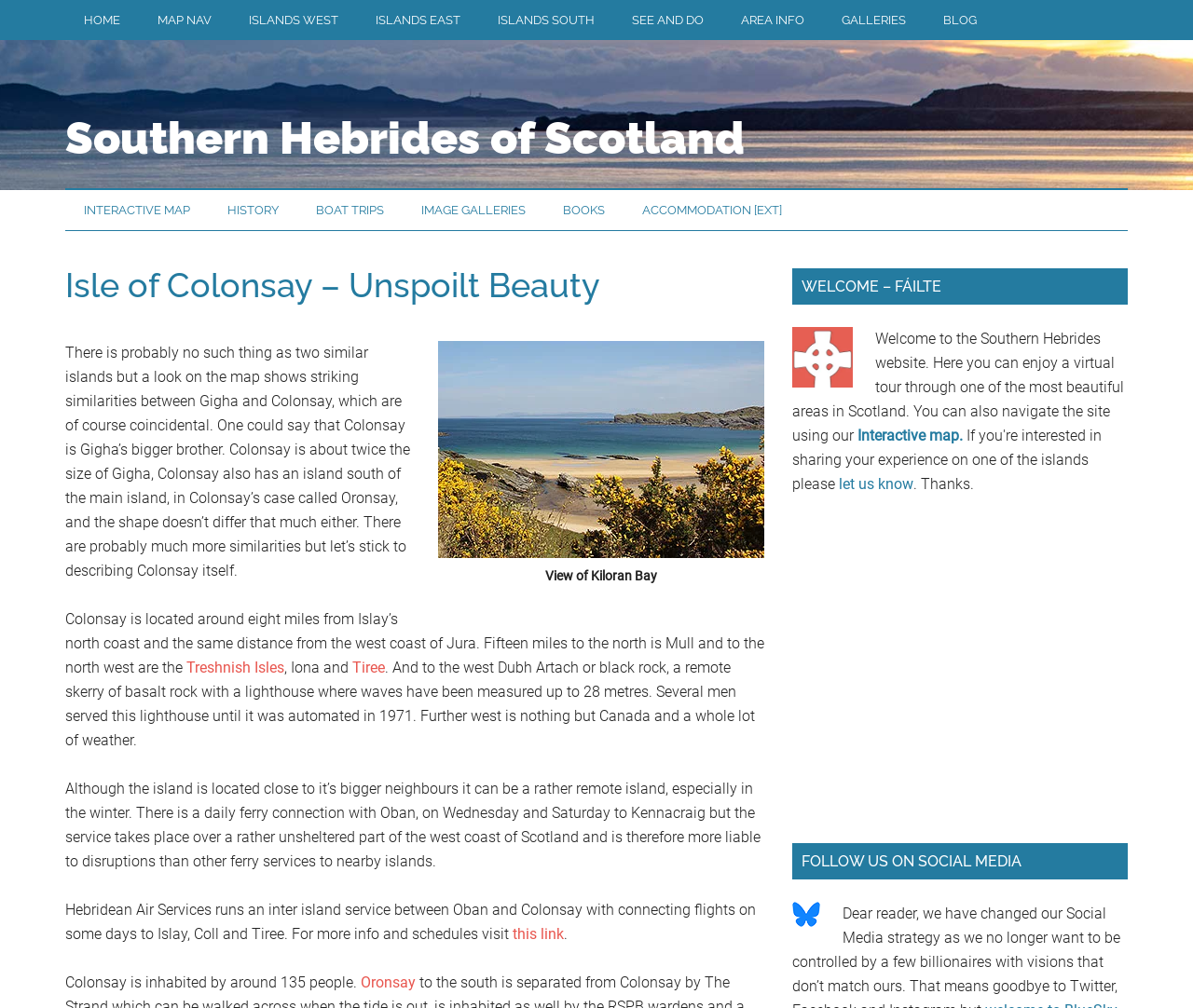Please find the bounding box coordinates of the section that needs to be clicked to achieve this instruction: "Click on the 'HOME' link".

[0.055, 0.0, 0.116, 0.04]